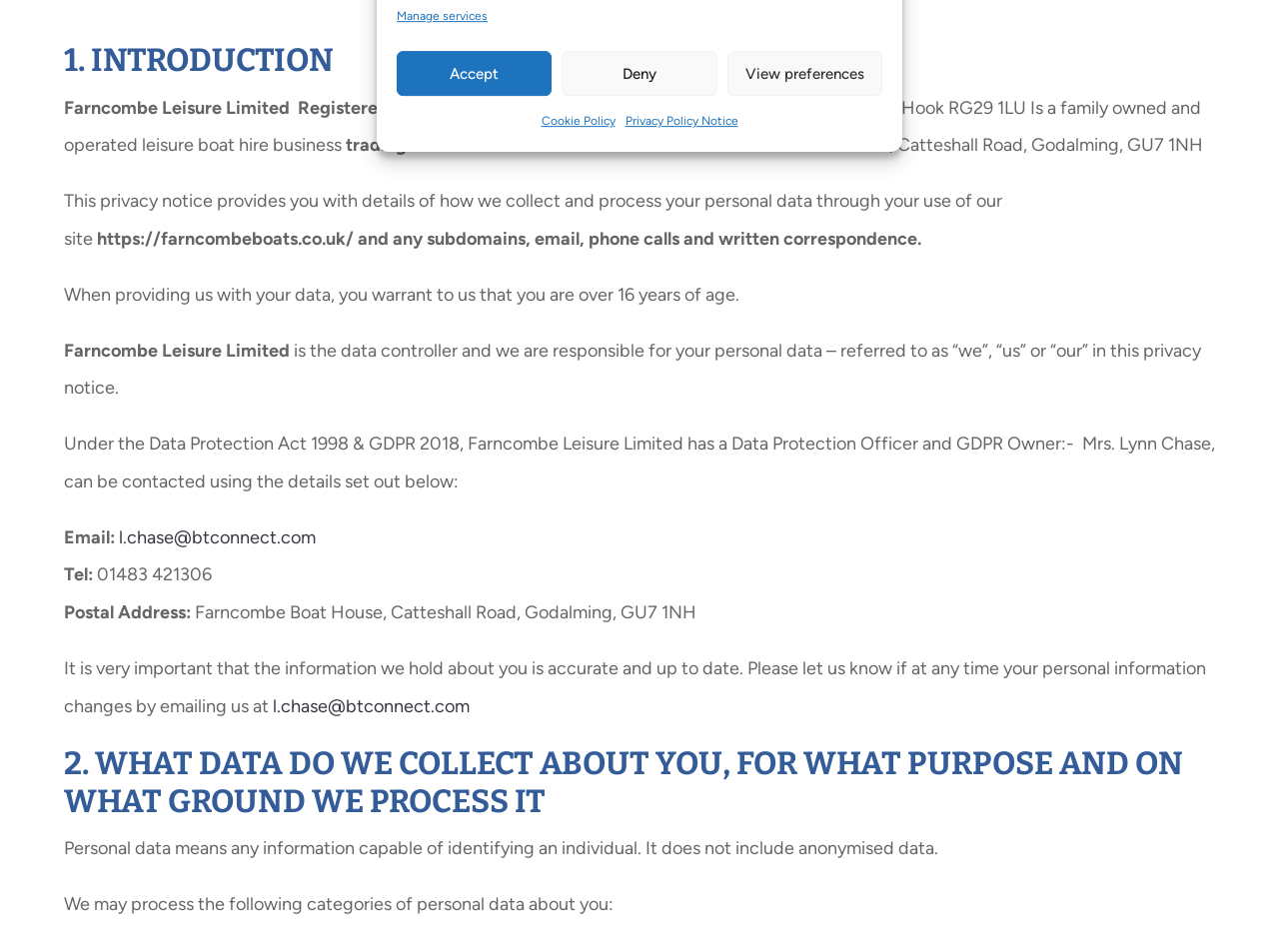Please find the bounding box for the UI component described as follows: "l.chase@btconnect.com".

[0.213, 0.73, 0.367, 0.753]